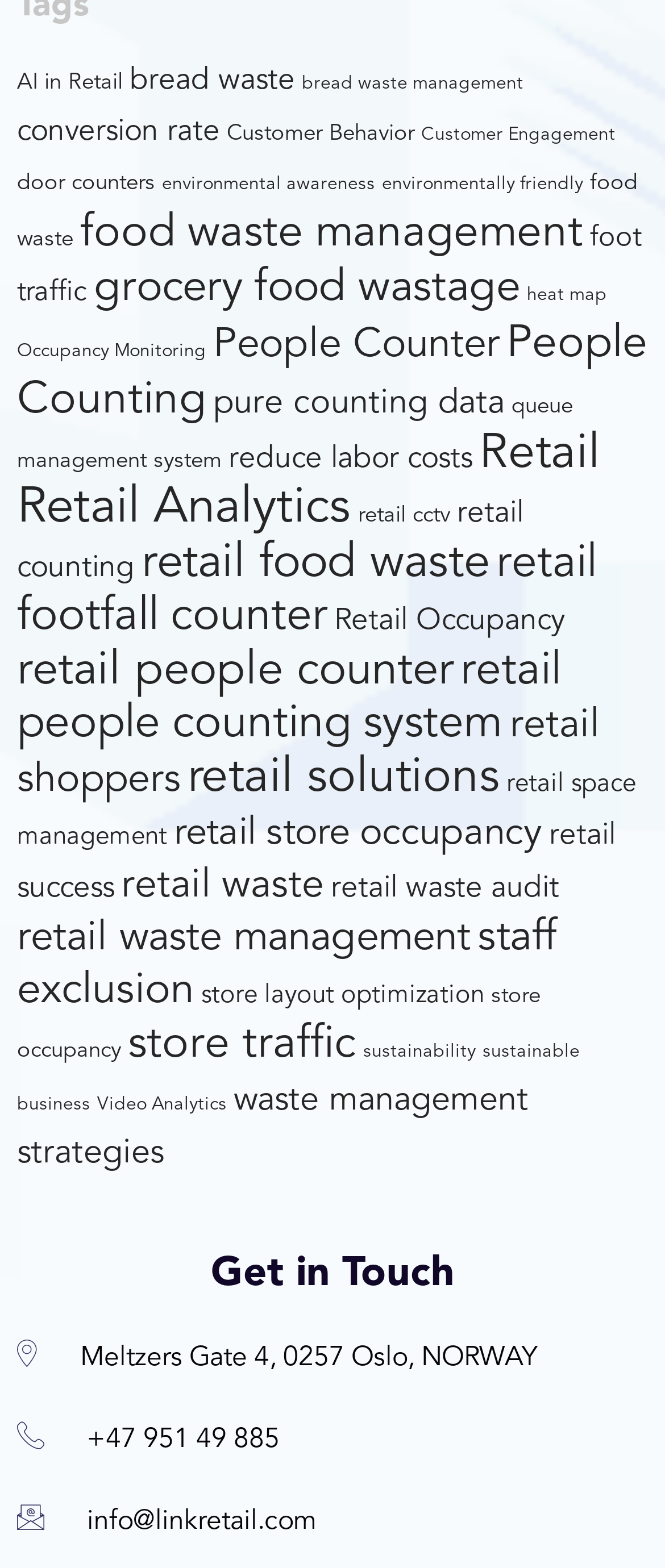Locate the bounding box coordinates of the element to click to perform the following action: 'Click on 'AI in Retail''. The coordinates should be given as four float values between 0 and 1, in the form of [left, top, right, bottom].

[0.026, 0.045, 0.185, 0.06]